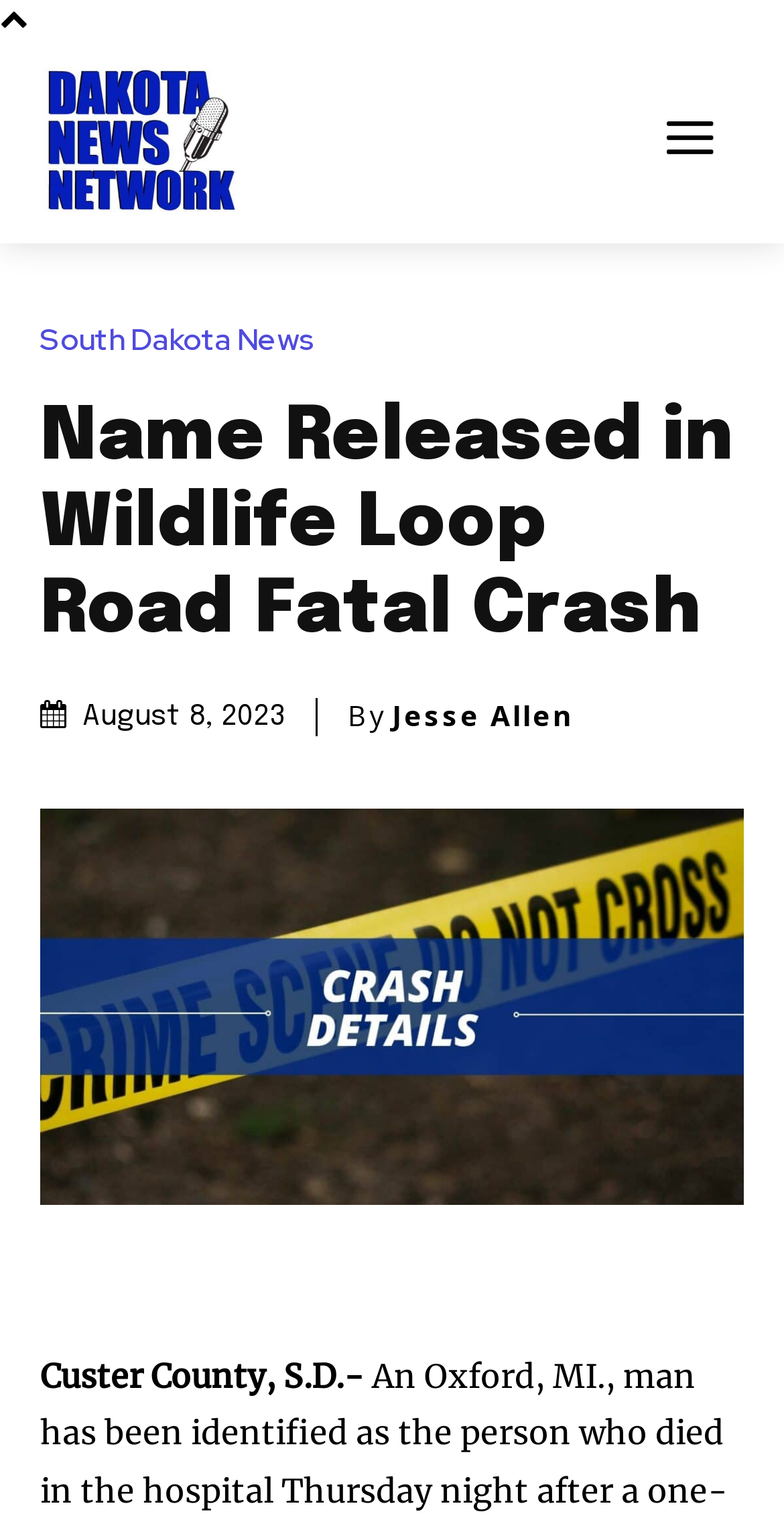Use a single word or phrase to respond to the question:
Who wrote the article?

Jesse Allen